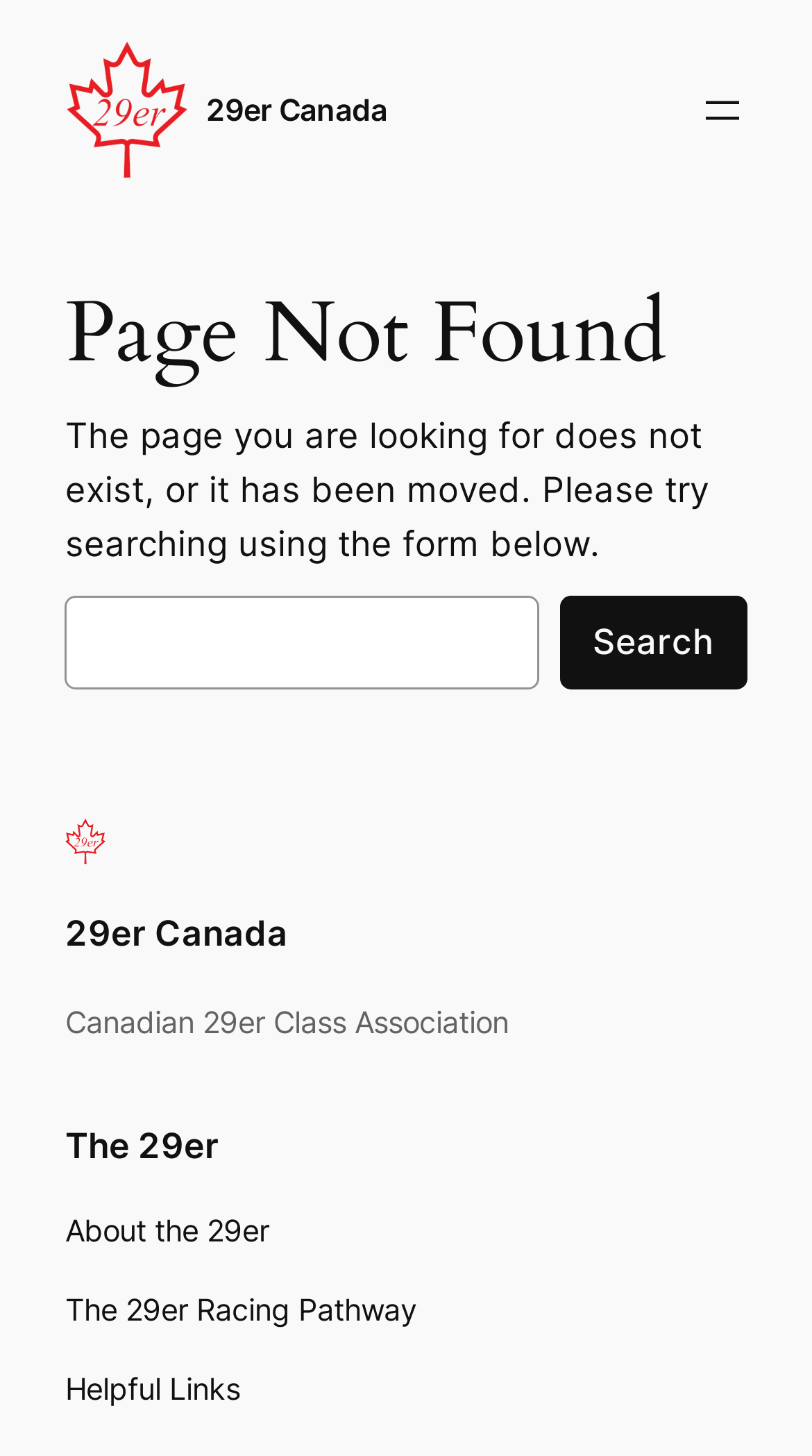Given the element description parent_node: Search name="s", identify the bounding box coordinates for the UI element on the webpage screenshot. The format should be (top-left x, top-left y, bottom-right x, bottom-right y), with values between 0 and 1.

[0.08, 0.409, 0.664, 0.473]